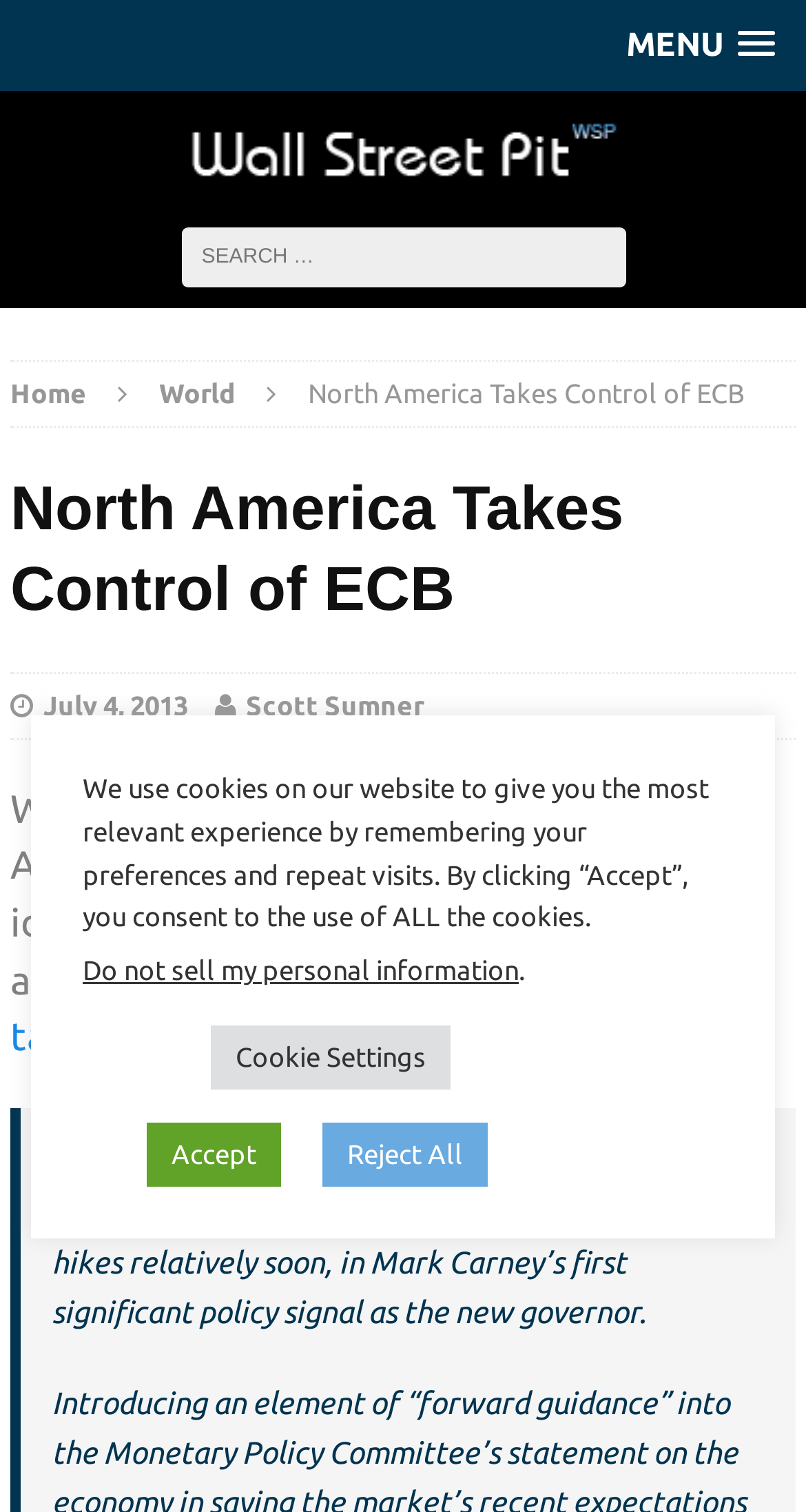Identify the bounding box coordinates of the clickable region required to complete the instruction: "Go to the Home page". The coordinates should be given as four float numbers within the range of 0 and 1, i.e., [left, top, right, bottom].

[0.013, 0.25, 0.108, 0.269]